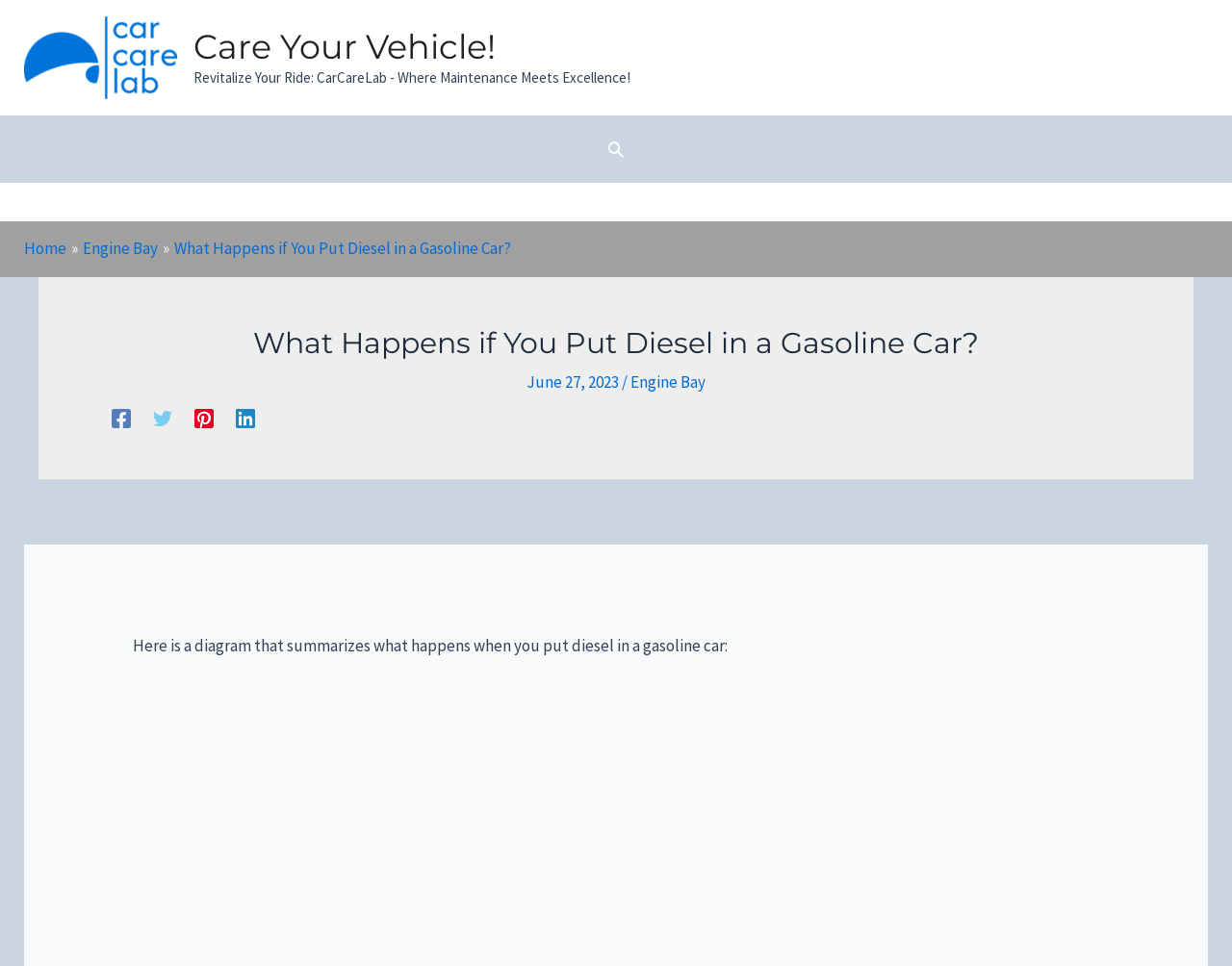Look at the image and give a detailed response to the following question: What is the purpose of the diagram on the webpage?

The purpose of the diagram on the webpage is to summarize what happens when you put diesel in a gasoline car, as stated in the text above the diagram.